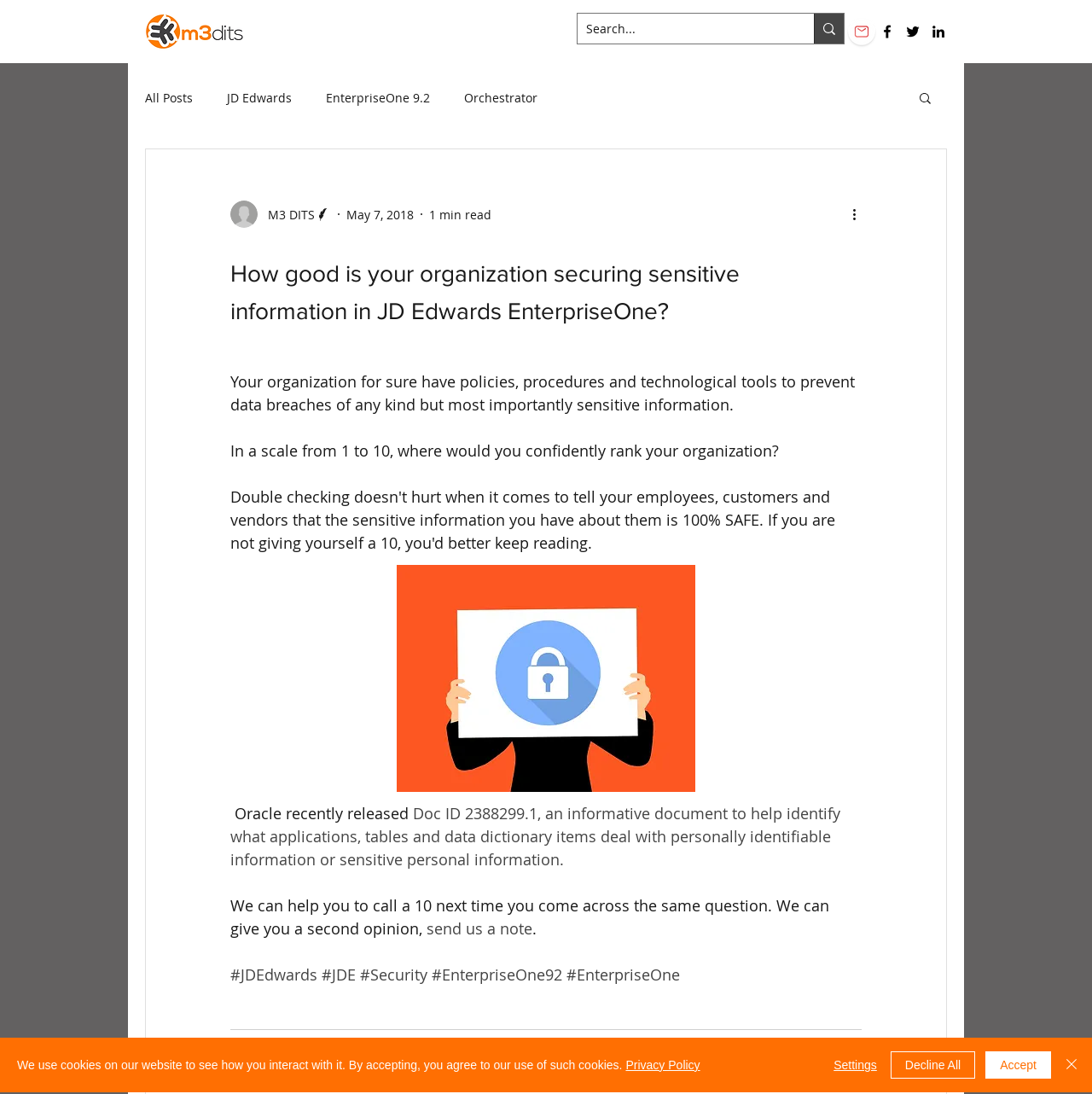Provide a thorough summary of the webpage.

This webpage appears to be a blog post discussing the security of sensitive information in JD Edwards EnterpriseOne. At the top of the page, there is a link and an image, both labeled as "Untitled". Below this, there is a search bar with a search box and a search button, accompanied by a small image. To the right of the search bar, there is an image and a list of social media links, including Facebook, Twitter, and LinkedIn.

On the left side of the page, there is a navigation menu with links to various blog posts, including "All Posts", "JD Edwards", "EnterpriseOne 9.2", and "Orchestrator". Below this, there is a button labeled "Search".

The main content of the page is an article with a heading that asks how well the reader's organization is securing sensitive information in JD Edwards EnterpriseOne. The article begins by stating that organizations have policies, procedures, and technological tools to prevent data breaches, but wonders how confident the reader would be in ranking their organization's security on a scale of 1 to 10.

The article then mentions that Oracle has released a document to help identify applications, tables, and data dictionary items that deal with personally identifiable information or sensitive personal information. The article offers to help the reader improve their organization's security and invites them to send a note for a second opinion.

At the bottom of the page, there are links to share the article via Facebook, Twitter, LinkedIn, or a link. There is also a section with links to related topics, including #JDEdwards, #JDE, #Security, #EnterpriseOne92, and #EnterpriseOne.

Finally, at the very bottom of the page, there is a cookie policy alert with links to the Privacy Policy and buttons to Accept, Decline All, or adjust Settings.